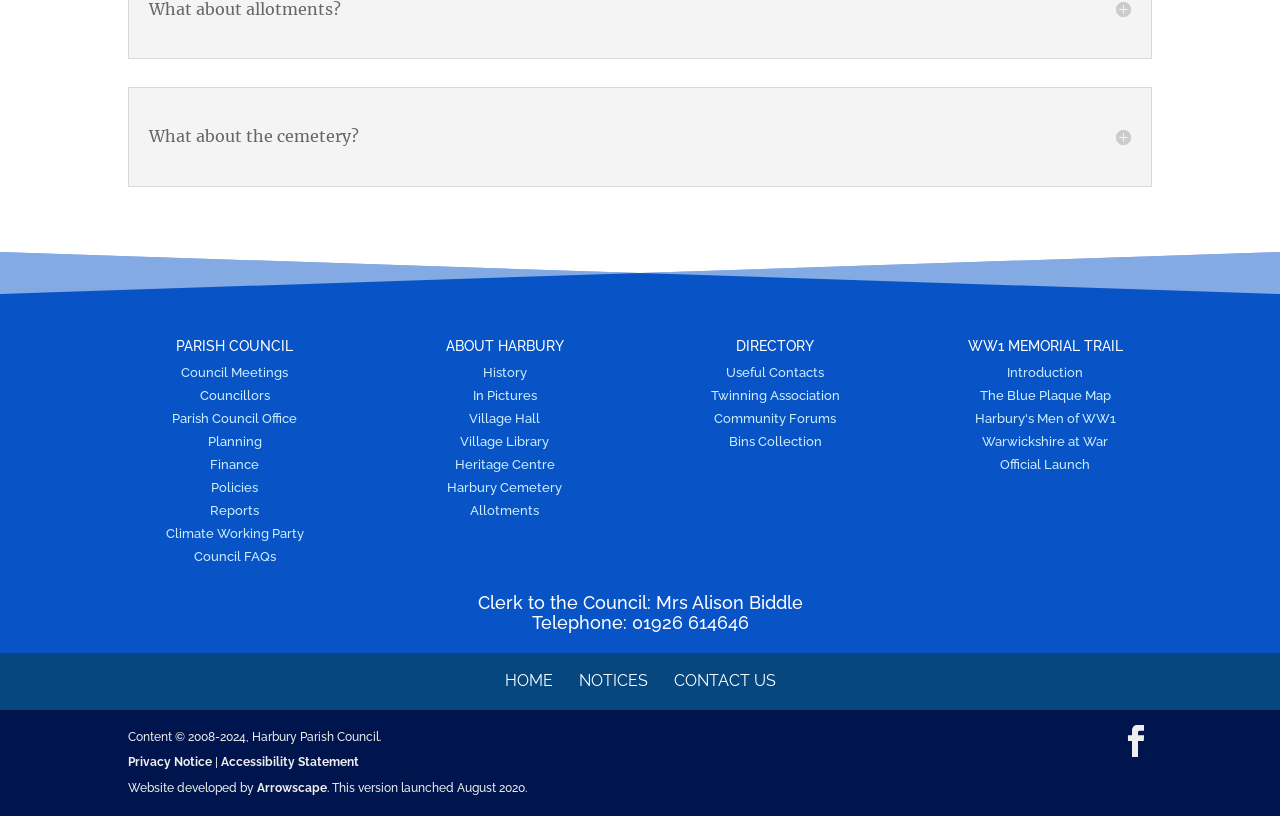Find the bounding box coordinates of the area that needs to be clicked in order to achieve the following instruction: "Click Council Meetings". The coordinates should be specified as four float numbers between 0 and 1, i.e., [left, top, right, bottom].

[0.142, 0.447, 0.225, 0.466]